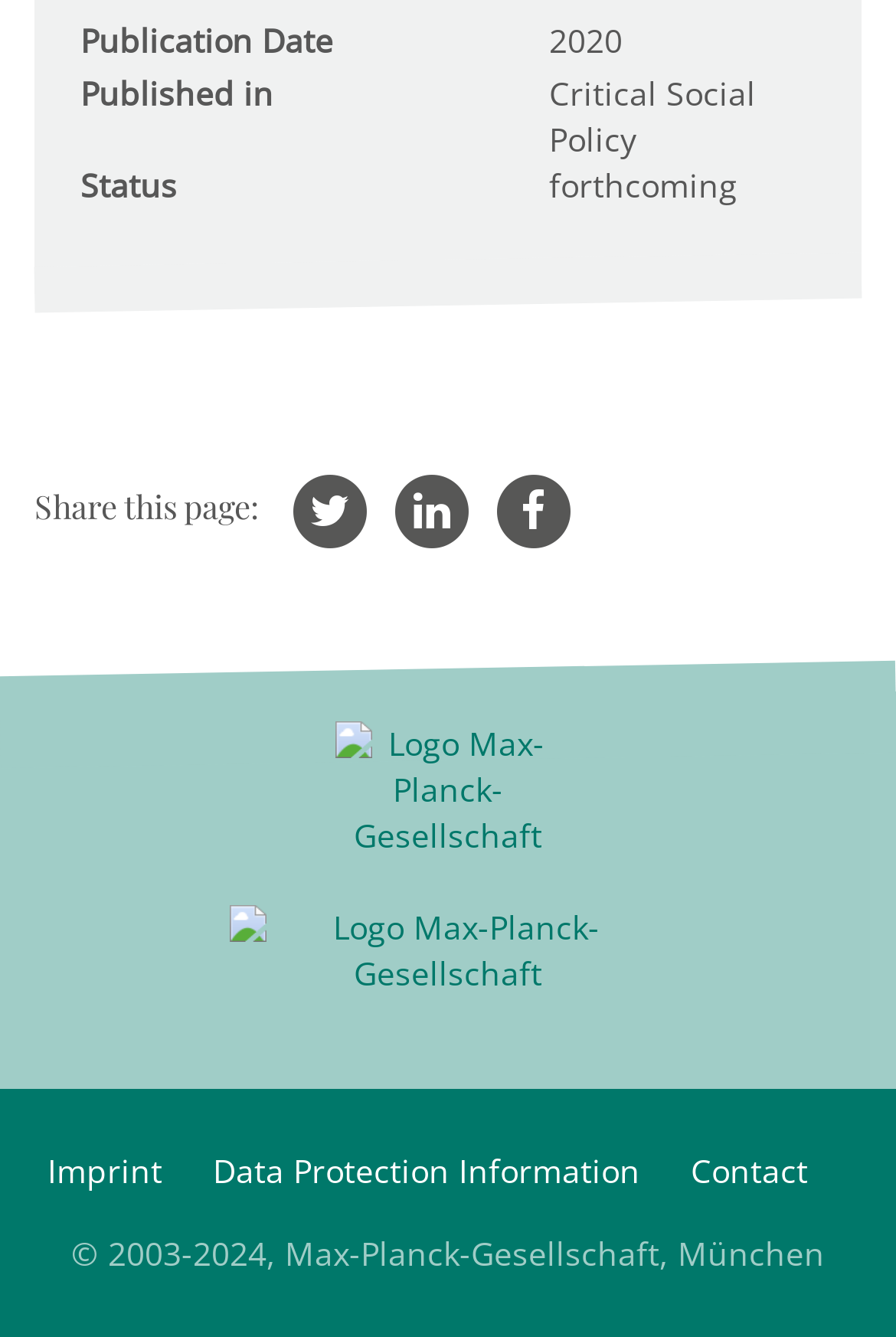Identify the bounding box coordinates for the UI element described as: "Data Protection Information".

[0.237, 0.86, 0.76, 0.892]